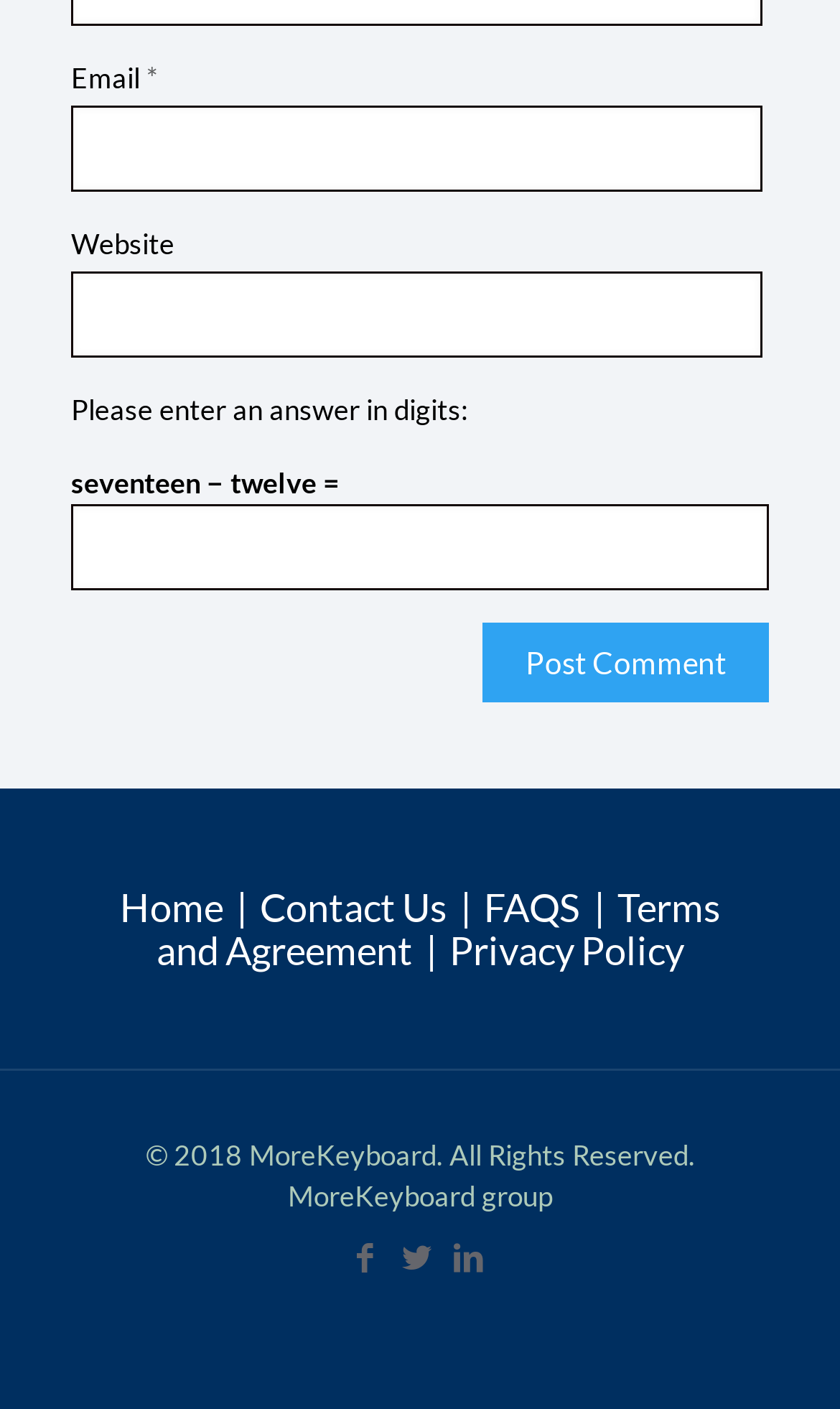Please locate the bounding box coordinates of the element that needs to be clicked to achieve the following instruction: "Go to contact us page". The coordinates should be four float numbers between 0 and 1, i.e., [left, top, right, bottom].

[0.309, 0.627, 0.532, 0.661]